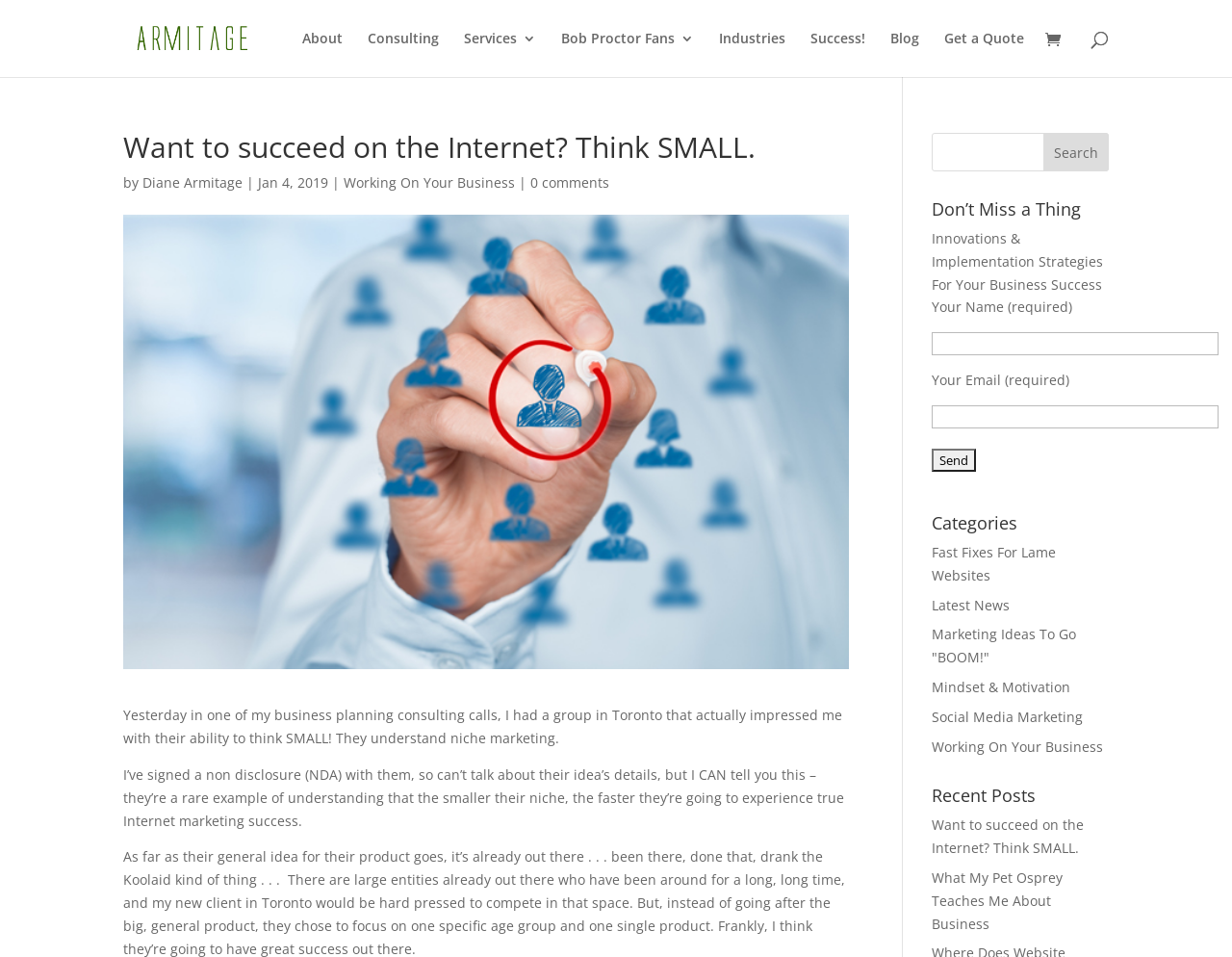Identify the bounding box coordinates for the UI element described as follows: Marketing Ideas To Go "BOOM!". Use the format (top-left x, top-left y, bottom-right x, bottom-right y) and ensure all values are floating point numbers between 0 and 1.

[0.756, 0.653, 0.874, 0.696]